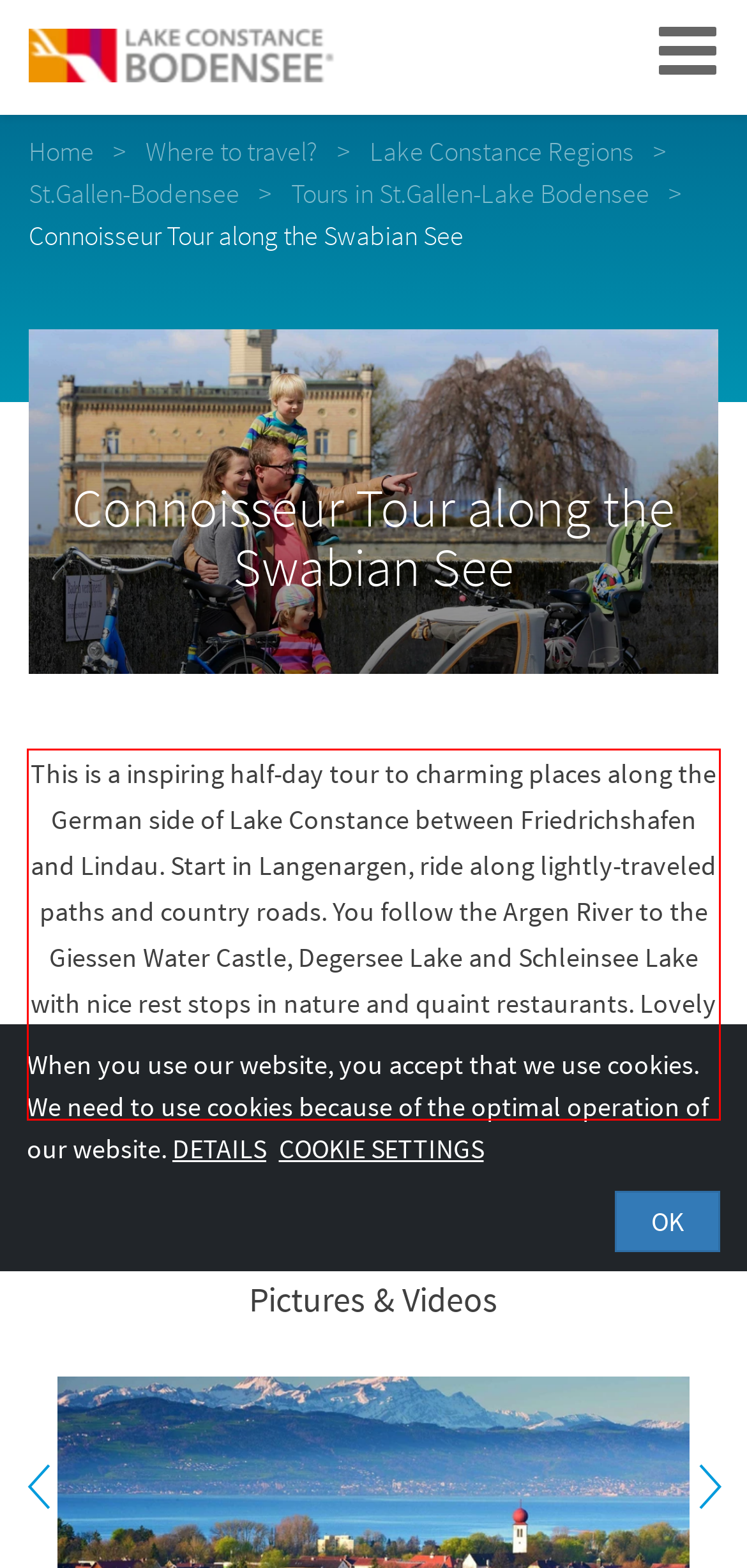Using the provided screenshot of a webpage, recognize the text inside the red rectangle bounding box by performing OCR.

This is a inspiring half-day tour to charming places along the German side of Lake Constance between Friedrichshafen and Lindau. Start in Langenargen, ride along lightly-traveled paths and country roads. You follow the Argen River to the Giessen Water Castle, Degersee Lake and Schleinsee Lake with nice rest stops in nature and quaint restaurants. Lovely countryside and views of Lake Constance and the Swiss Alps.